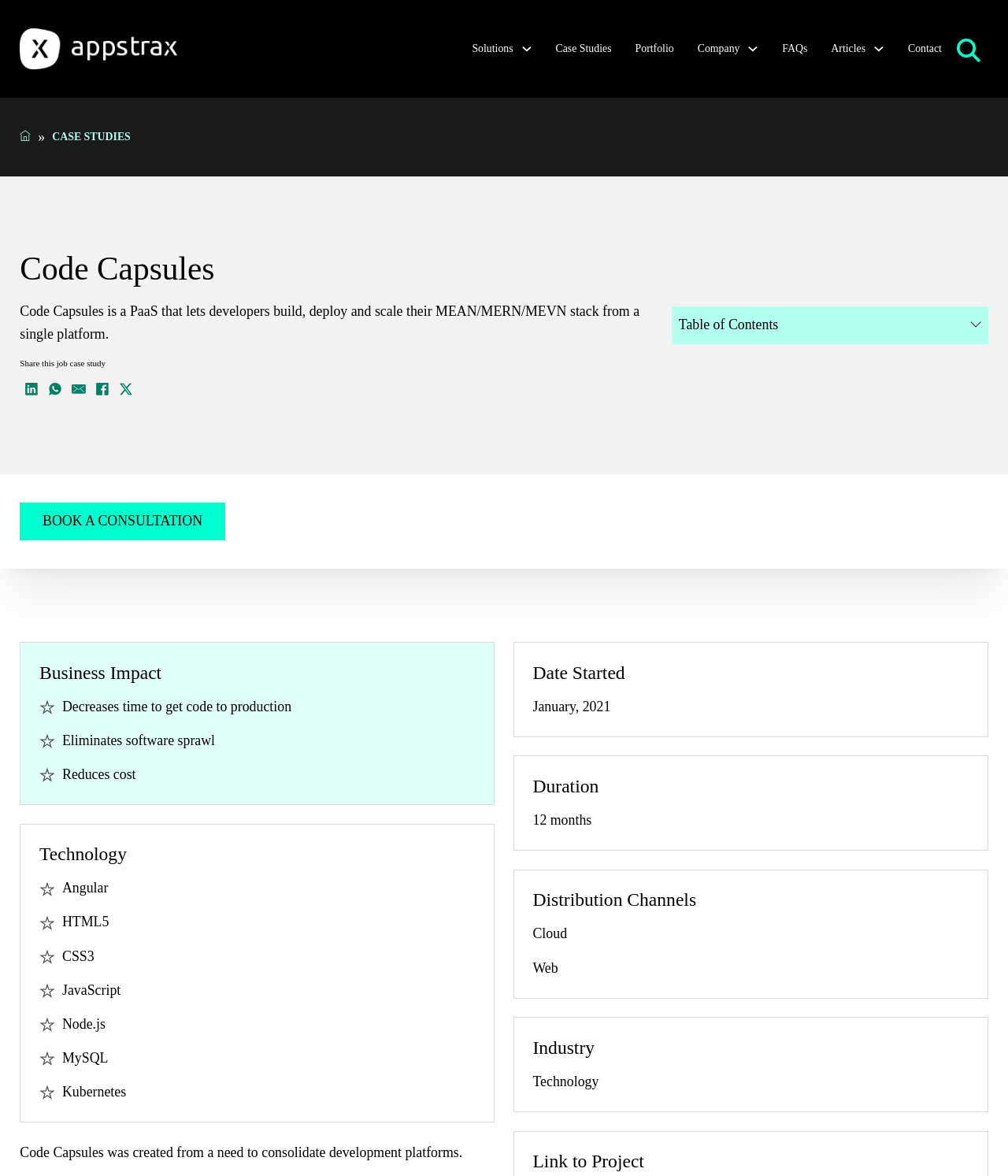Determine the bounding box coordinates of the element that should be clicked to execute the following command: "Go back to top".

[0.922, 0.797, 0.969, 0.837]